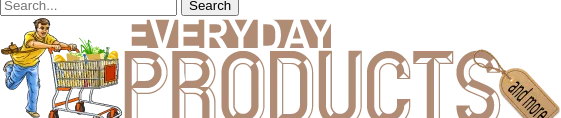Outline with detail what the image portrays.

The image features a dynamic and engaging header for the website "everydayproductsandmore.com." A stylized illustration showcases a person enthusiastically pushing a shopping cart loaded with groceries, symbolizing a vibrant shopping experience. The prominent text reads "EVERYDAY PRODUCTS," emphasizing the accessibility and variety of items available on the site. The design also includes a search bar, inviting users to easily find what they need. Accompanying the text is a small tag that adds a charming touch, further enhancing the theme of everyday convenience in shopping. This captivating visual effectively draws in visitors, reflecting the website's commitment to providing essential products for everyday needs.